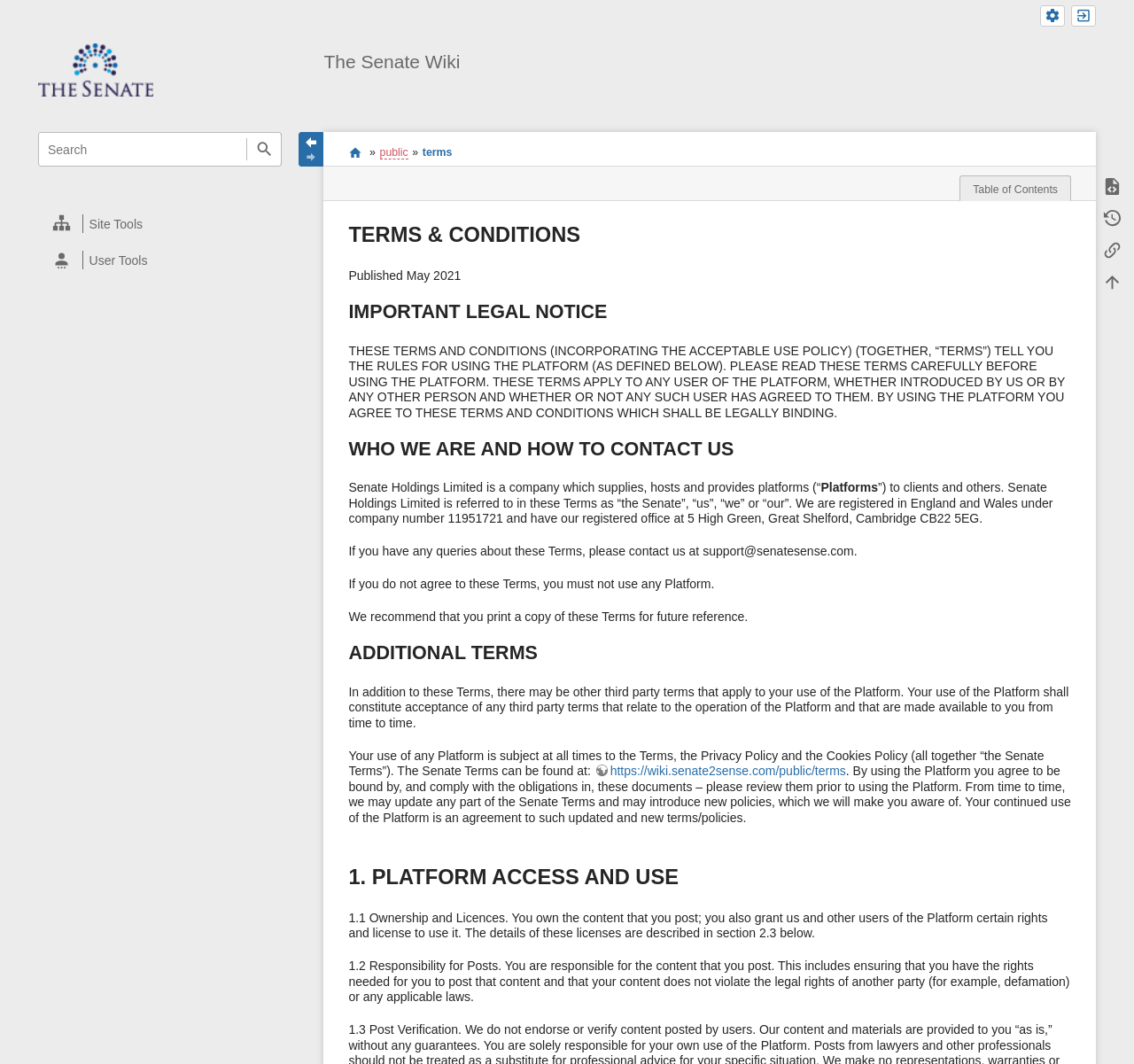What is the link to the terms and conditions page?
Please answer the question with a detailed response using the information from the screenshot.

The link is located in the section 'ADDITIONAL TERMS', where it says 'The Senate Terms can be found at:' and provides the link.